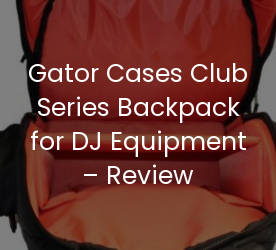Create a detailed narrative for the image.

The image features an interior view of the Gator Cases Club Series Backpack, specifically designed for DJ equipment. The vibrant orange lining contrasts with the black exterior, highlighting the spacious and well-padded compartments intended to protect valuable gear. Accompanying the visual is the title, "Gator Cases Club Series Backpack for DJ Equipment – Review," suggesting an in-depth examination of its features, functionality, and suitability for DJs looking to transport their equipment safely and stylishly.